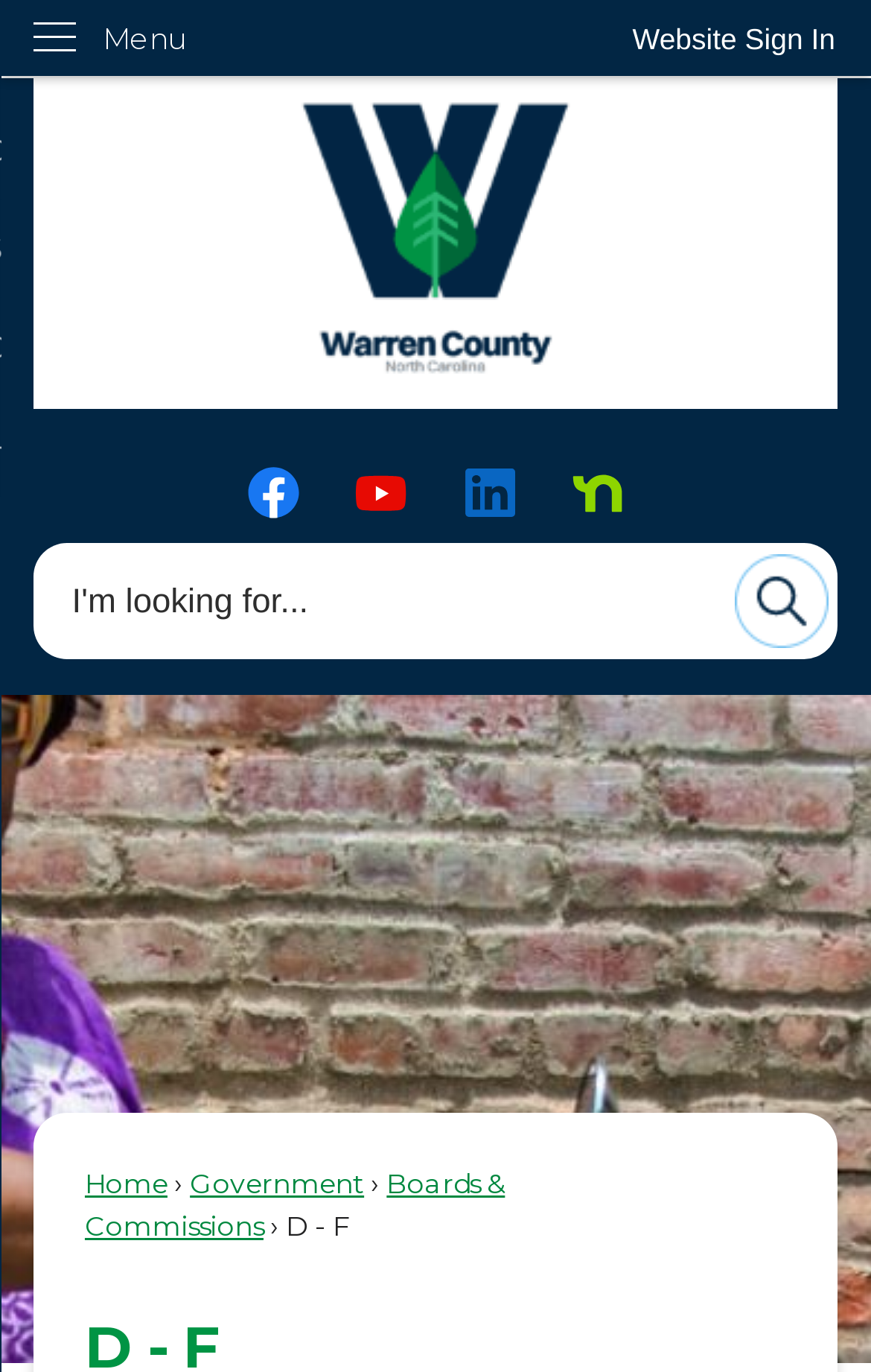What is the orientation of the menu?
Respond with a short answer, either a single word or a phrase, based on the image.

Vertical